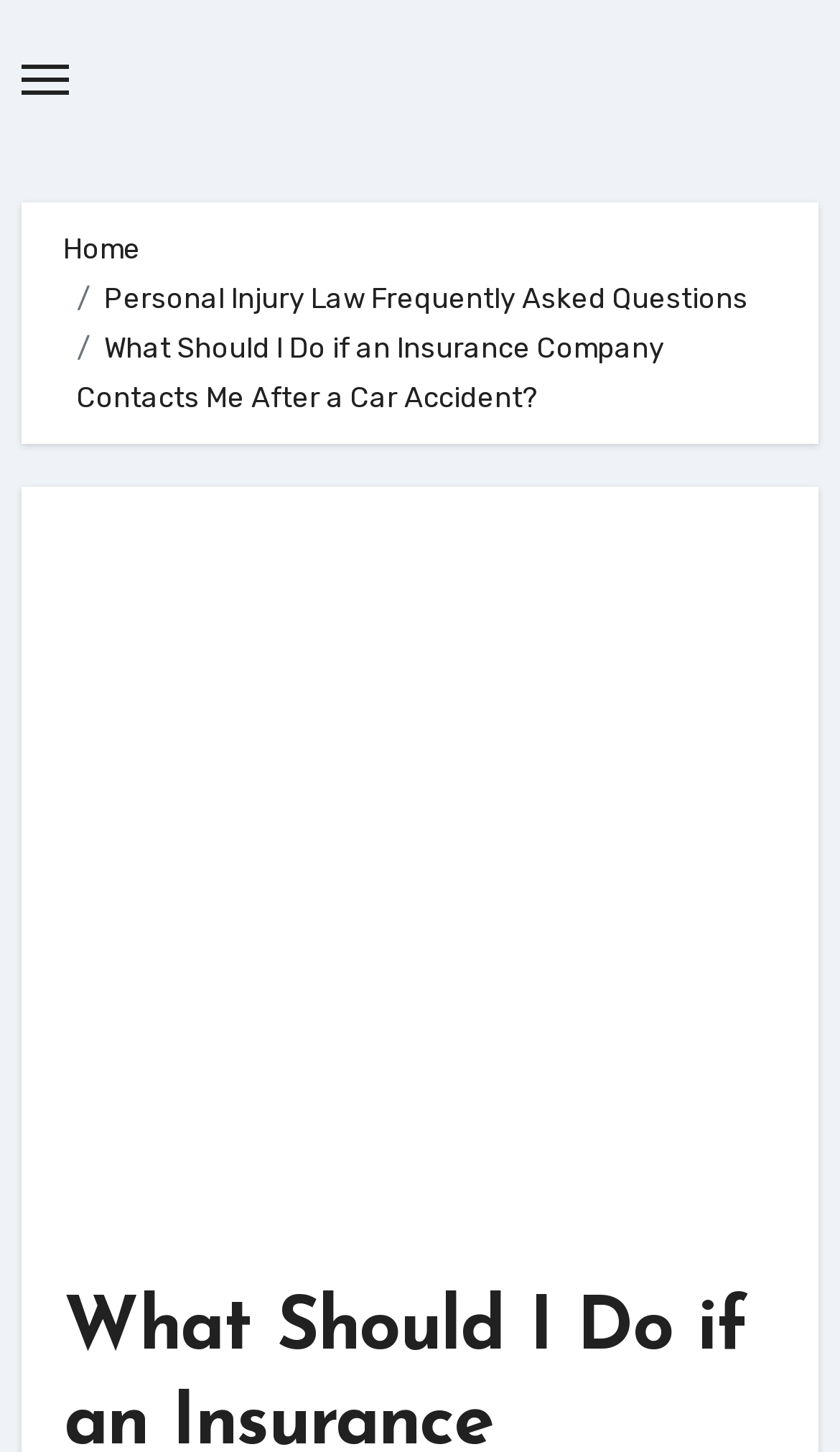Please specify the bounding box coordinates in the format (top-left x, top-left y, bottom-right x, bottom-right y), with values ranging from 0 to 1. Identify the bounding box for the UI component described as follows: aria-label="Advertisement" name="aswift_1" title="Advertisement"

[0.0, 0.38, 1.0, 0.862]